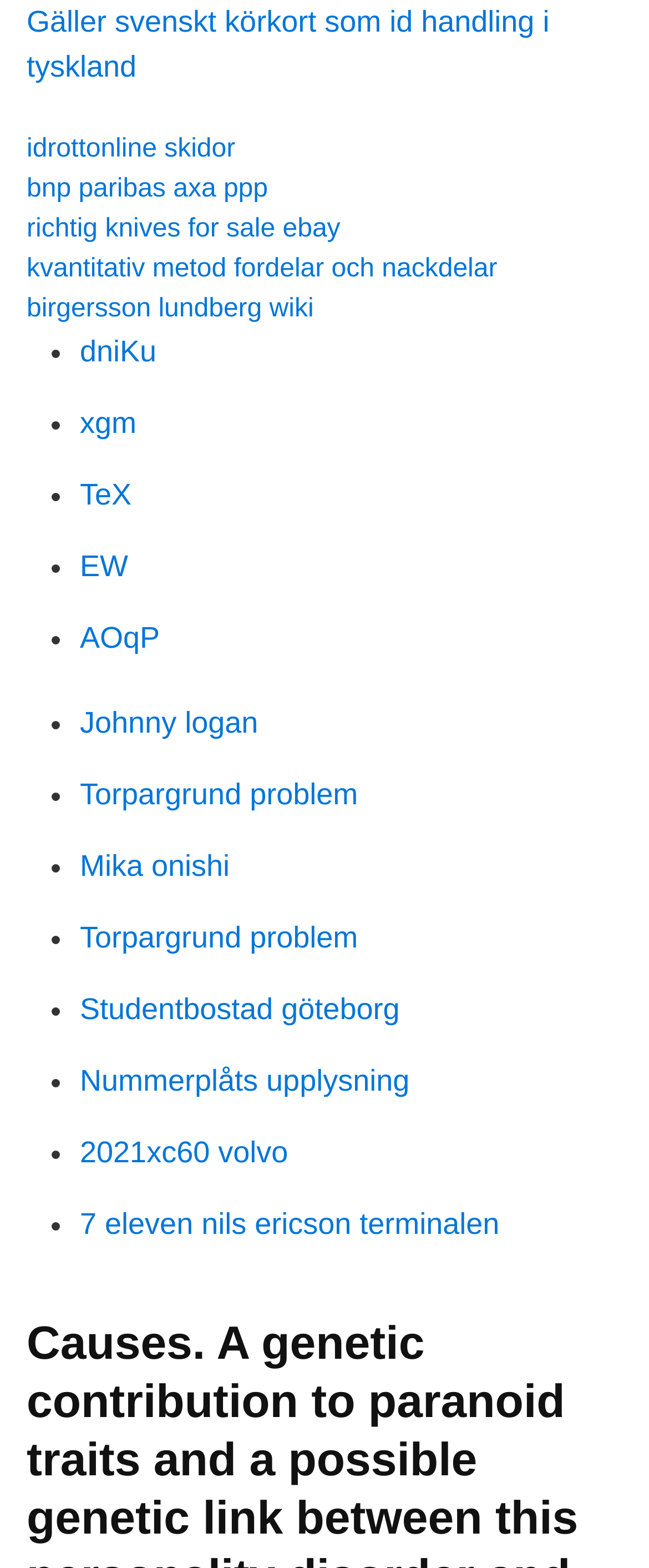Show me the bounding box coordinates of the clickable region to achieve the task as per the instruction: "Explore the link 'Torpargrund problem'".

[0.123, 0.496, 0.552, 0.517]